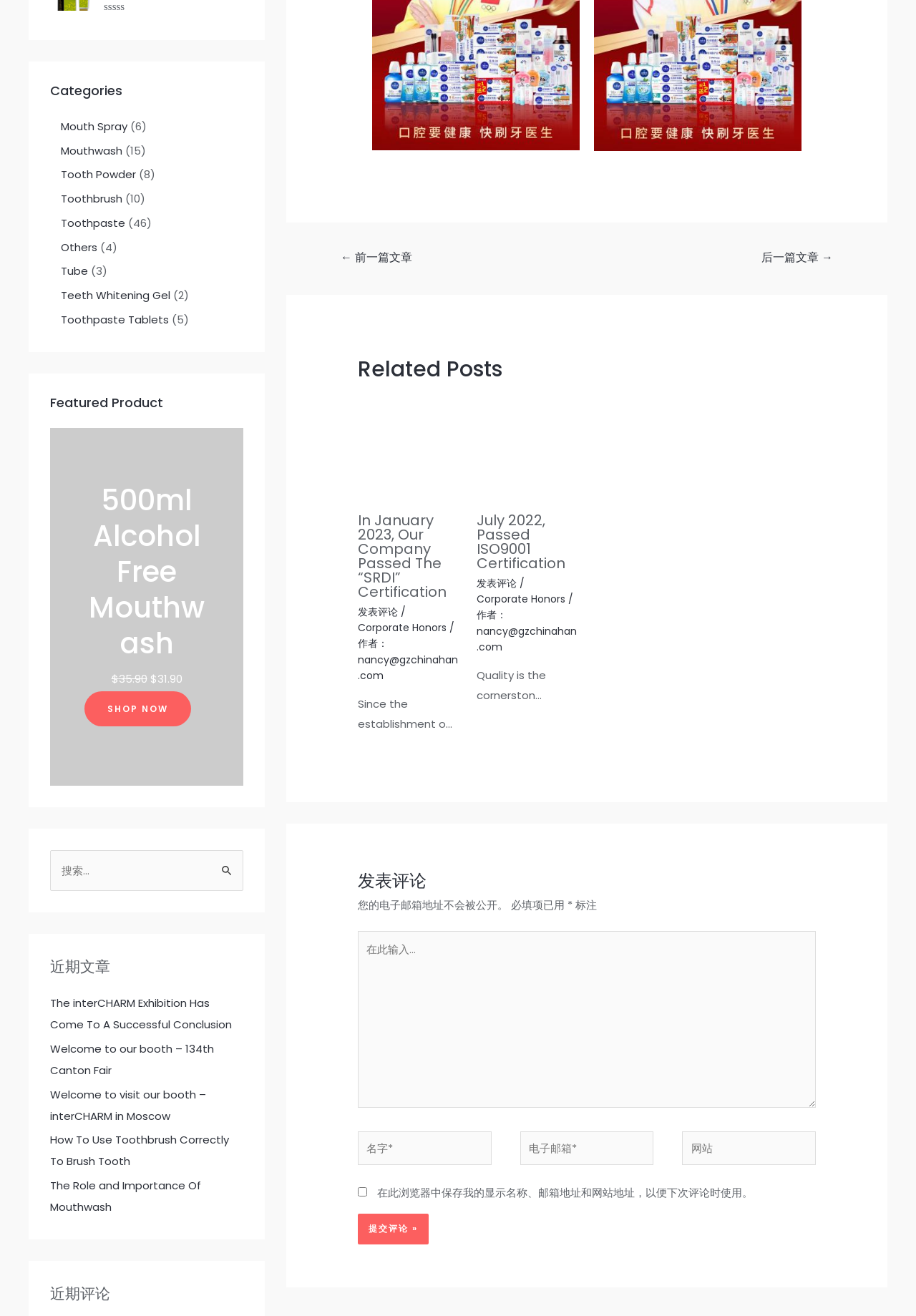What is the purpose of the search box?
From the details in the image, provide a complete and detailed answer to the question.

The search box is located at the bottom of the webpage, and it allows users to search for products or articles by entering keywords and clicking the search button.